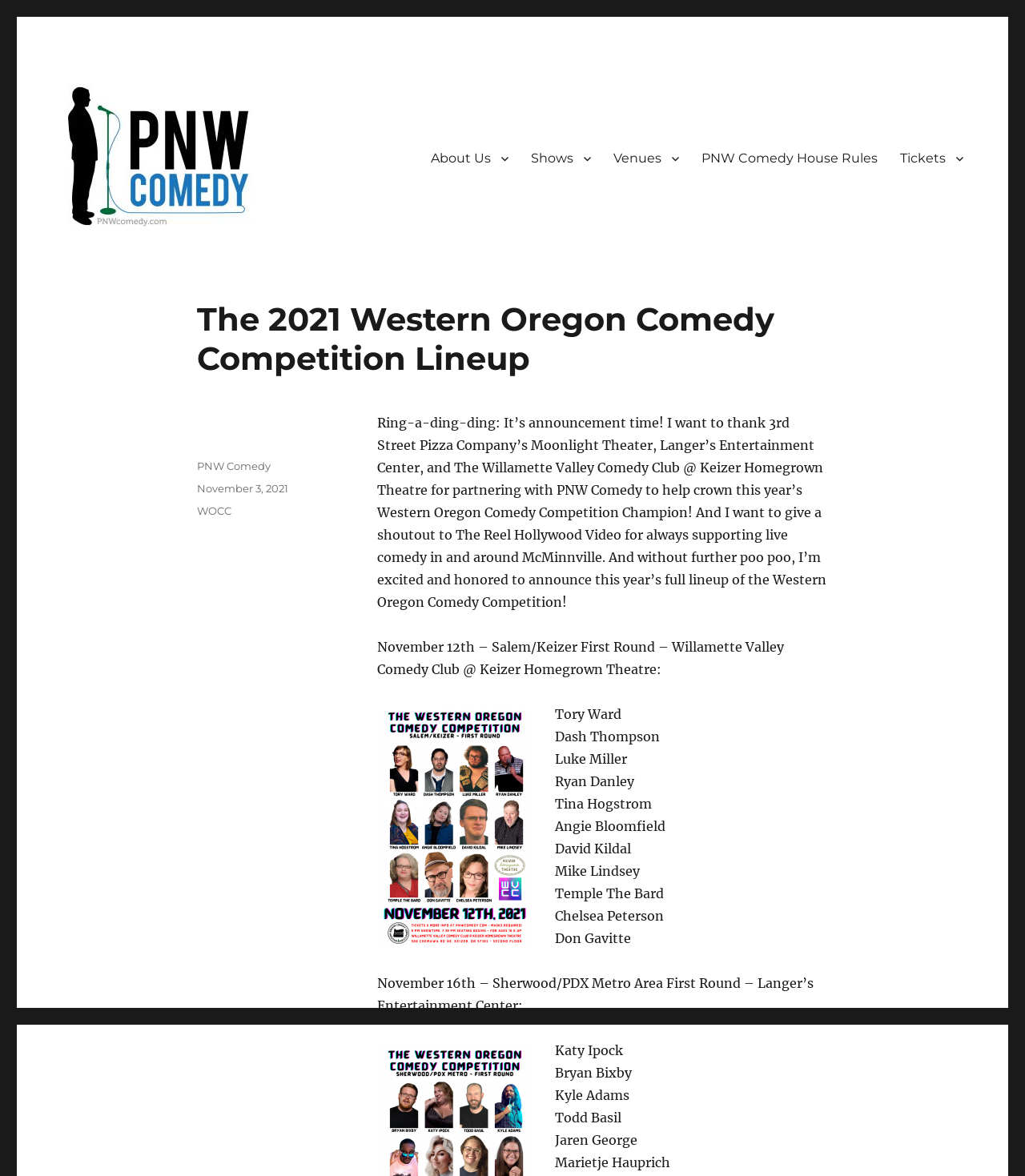Please specify the bounding box coordinates of the area that should be clicked to accomplish the following instruction: "Click on the 'About Us' link". The coordinates should consist of four float numbers between 0 and 1, i.e., [left, top, right, bottom].

[0.409, 0.12, 0.507, 0.149]